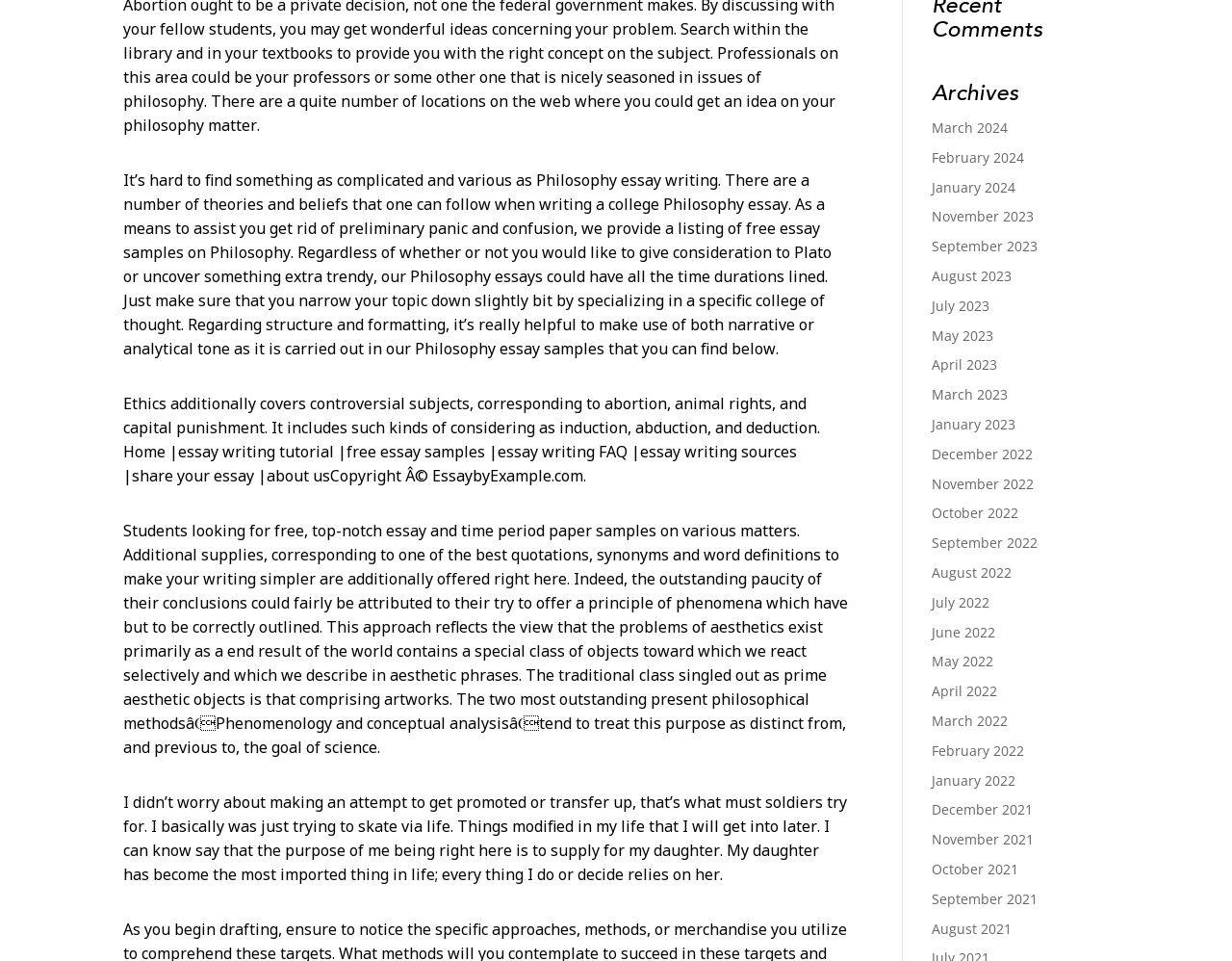Determine the bounding box coordinates for the HTML element mentioned in the following description: "November 2022". The coordinates should be a list of four floats ranging from 0 to 1, represented as [left, top, right, bottom].

[0.756, 0.494, 0.839, 0.513]